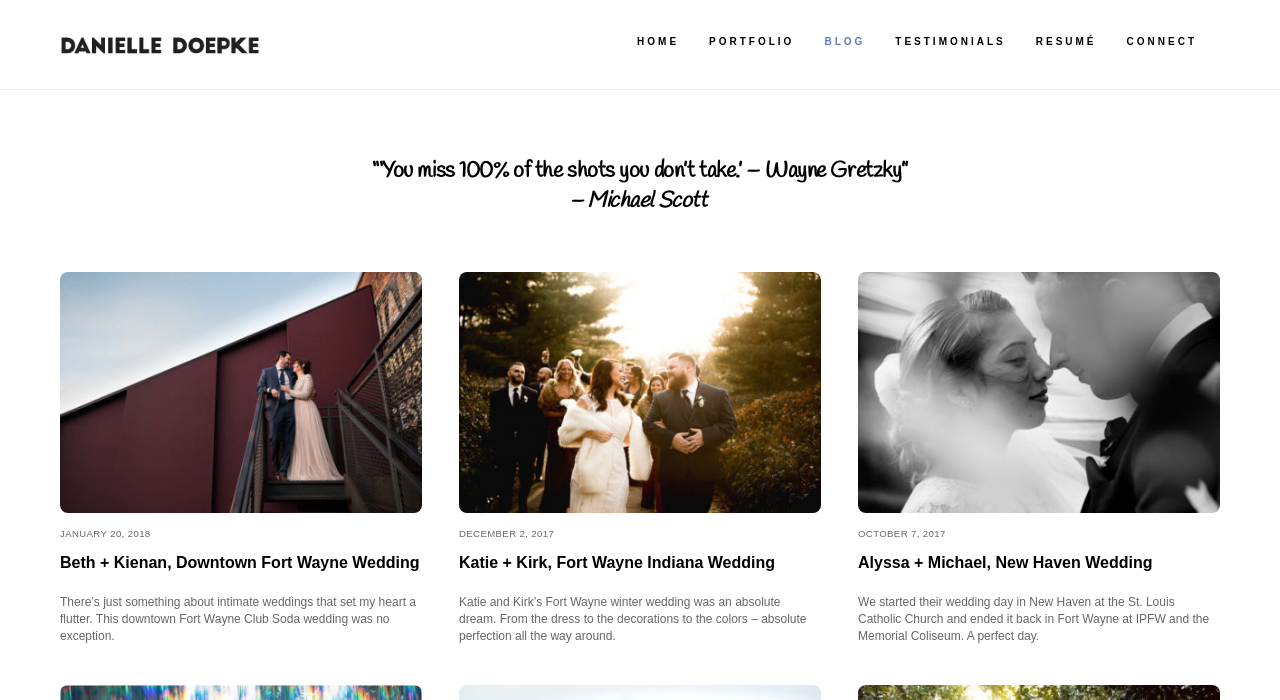Provide a thorough summary of the webpage.

This webpage is a blog page for Danielle Doepke, a professional photographer based in Fort Wayne, Indiana. At the top left corner, there is a logo for Danielle Doepke Photography, accompanied by a brief description of her services. 

Below the logo, there is a navigation menu with six links: HOME, PORTFOLIO, BLOG, TESTIMONIALS, RESUMÉ, and CONNECT, which are evenly spaced and aligned horizontally across the top of the page.

The main content of the page is divided into three sections, each containing a blog post. The first post is about a wedding at Club Soda in downtown Fort Wayne, featuring a photo of the couple and a brief description of the event. The second post is about a wedding at Saint Jude Catholic Church and Goeglein’s Homestead in Fort Wayne, also featuring a photo of the couple and a brief description of the event. The third post is about a wedding at New Haven Saint Louis Catholic Church and Fort Wayne Memorial Coliseum, featuring a photo of the couple and a brief description of the event.

Each blog post includes a heading with the couple's names, a link to the full post, a date stamp, and a brief summary of the event. The posts are arranged in a column, with the most recent post at the top.